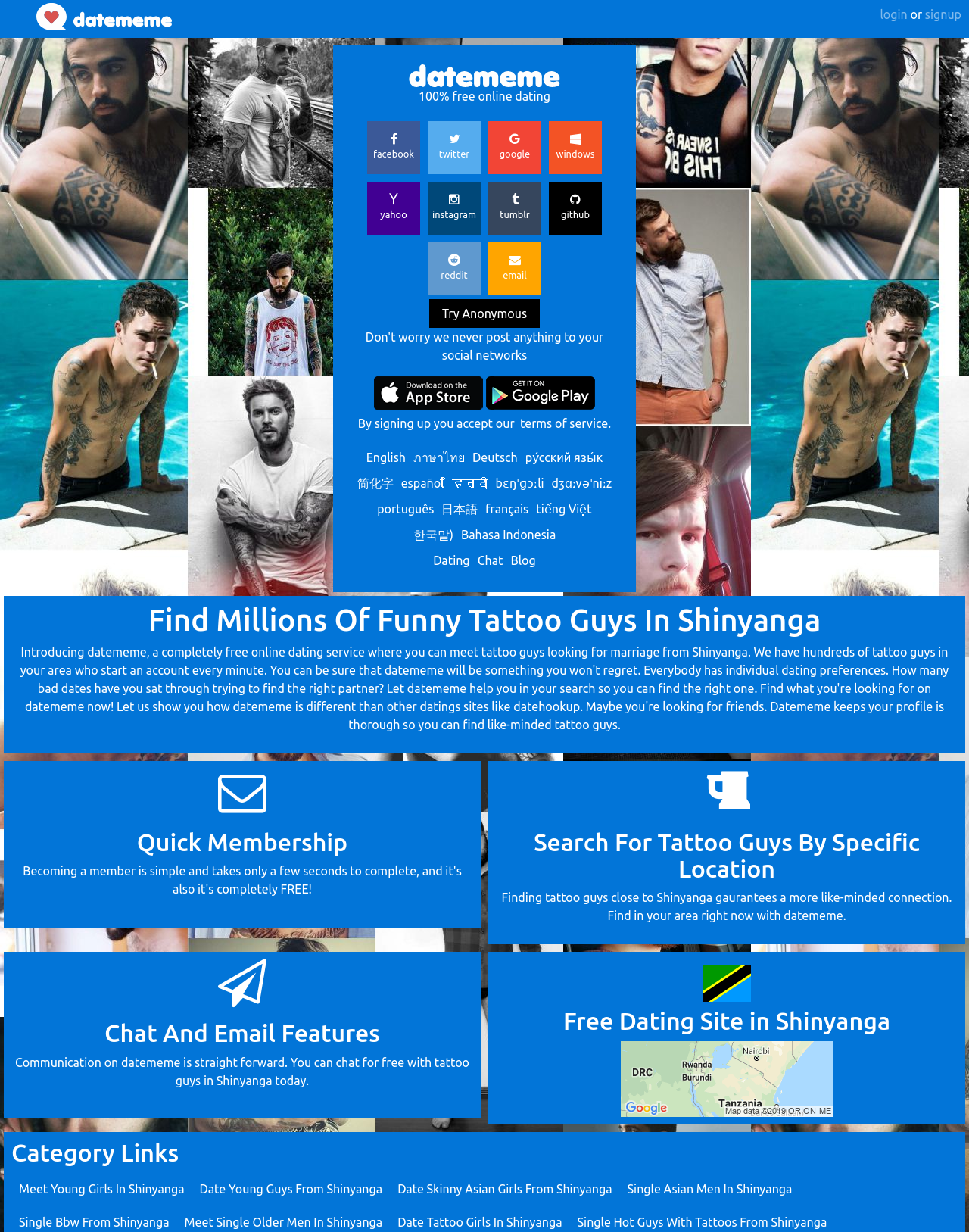Answer the question below using just one word or a short phrase: 
How many social media links are available?

8